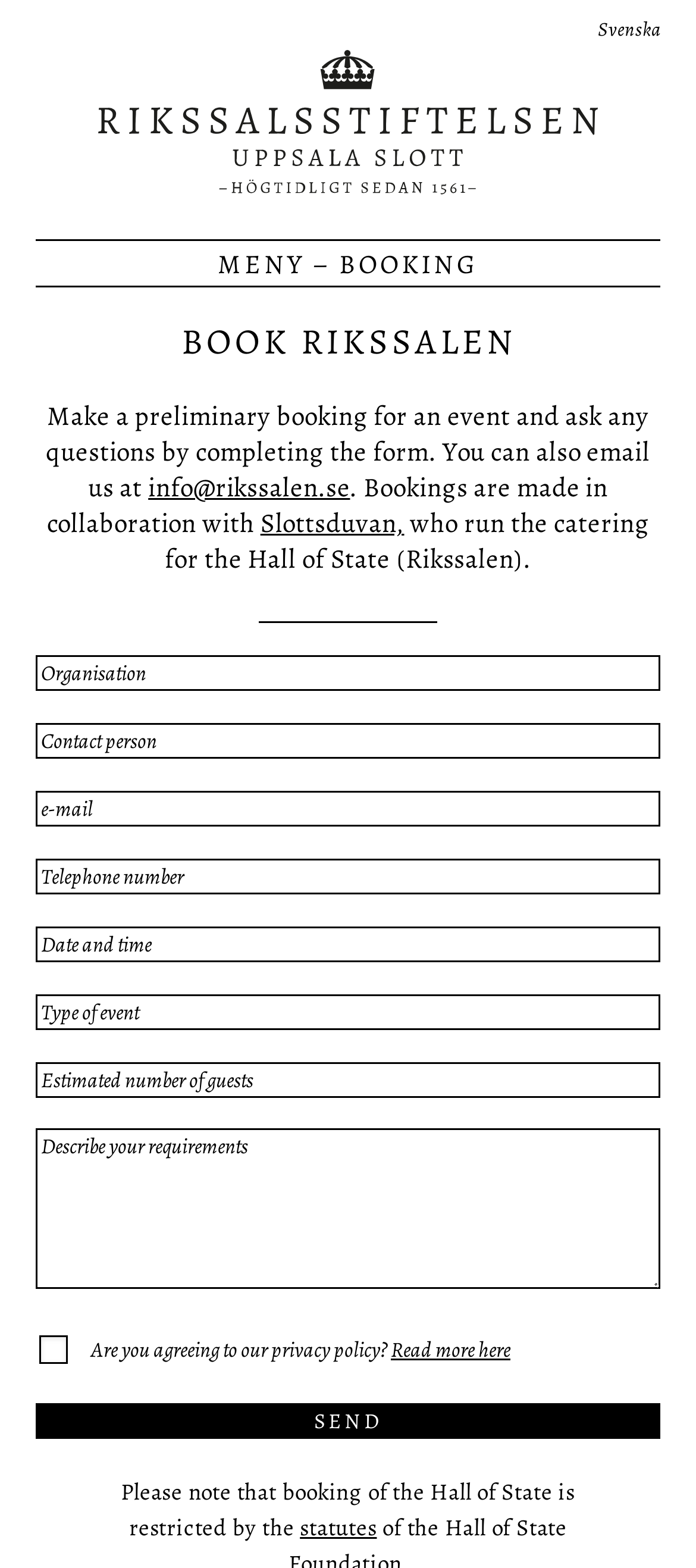Determine the bounding box coordinates for the UI element matching this description: "name="input_5" placeholder="Date and time"".

[0.051, 0.591, 0.949, 0.614]